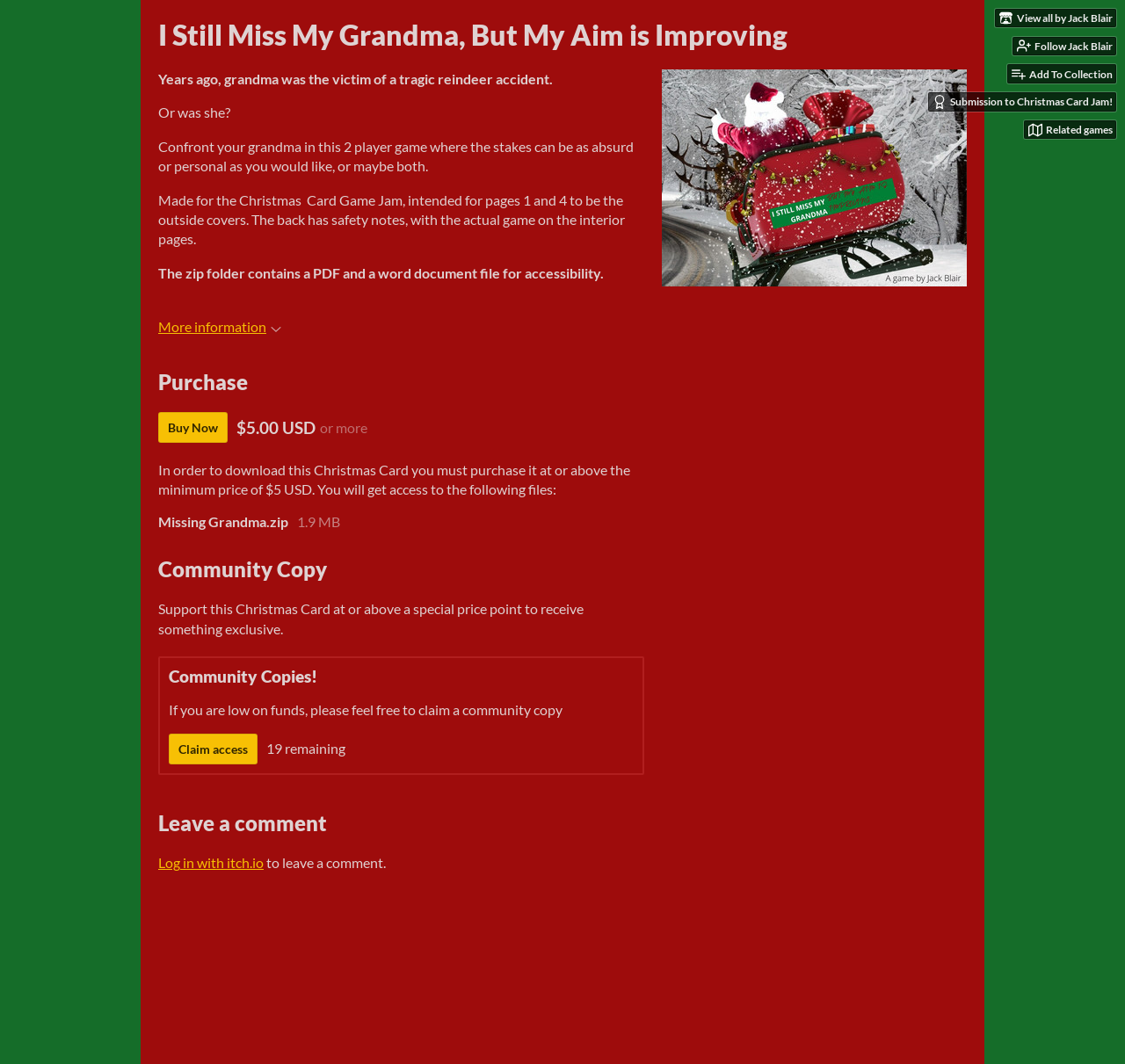Locate the bounding box coordinates of the region to be clicked to comply with the following instruction: "Follow Jack Blair". The coordinates must be four float numbers between 0 and 1, in the form [left, top, right, bottom].

[0.9, 0.034, 0.992, 0.052]